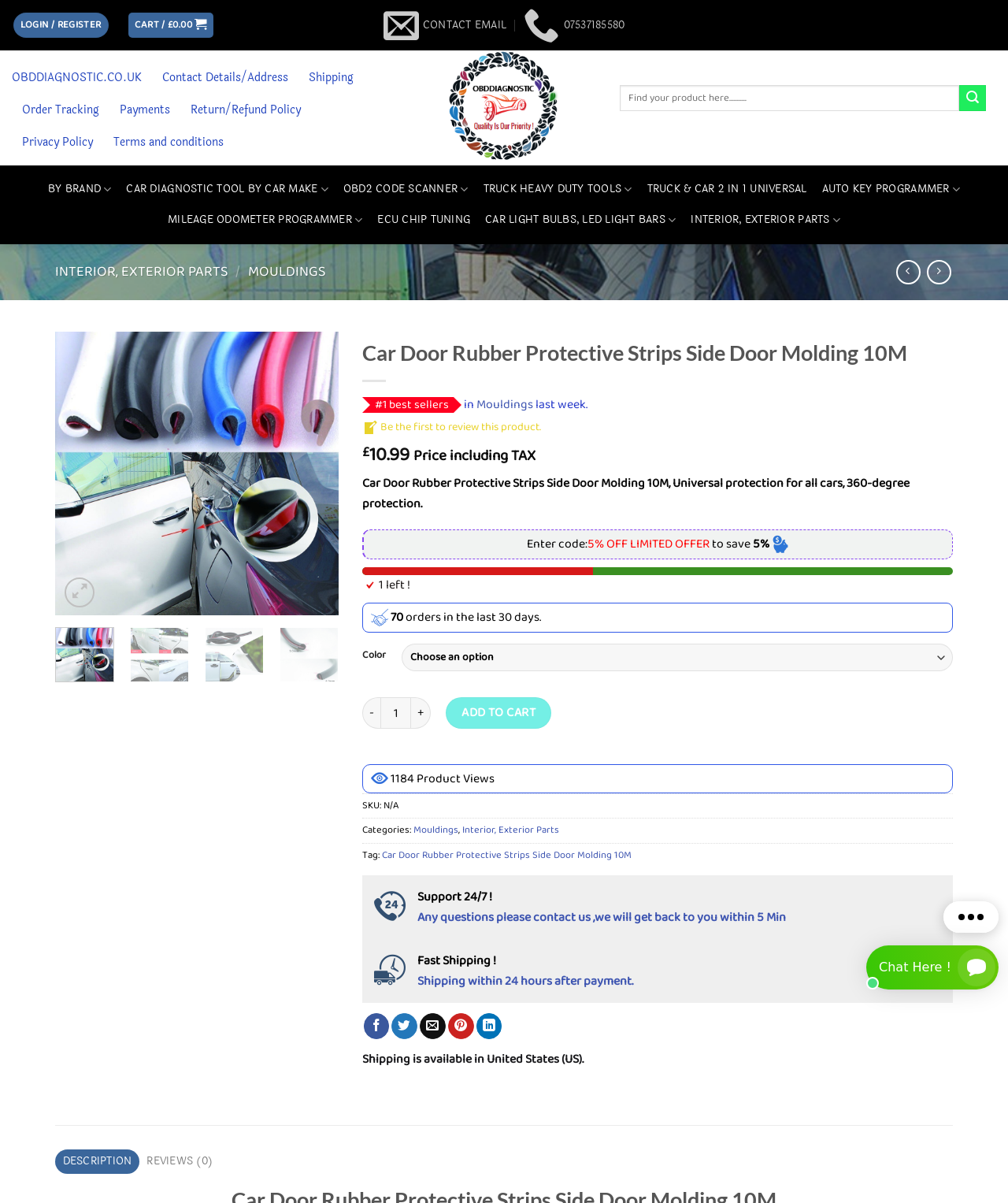Identify the bounding box coordinates of the element that should be clicked to fulfill this task: "View car diagnostic tools". The coordinates should be provided as four float numbers between 0 and 1, i.e., [left, top, right, bottom].

[0.444, 0.042, 0.556, 0.138]